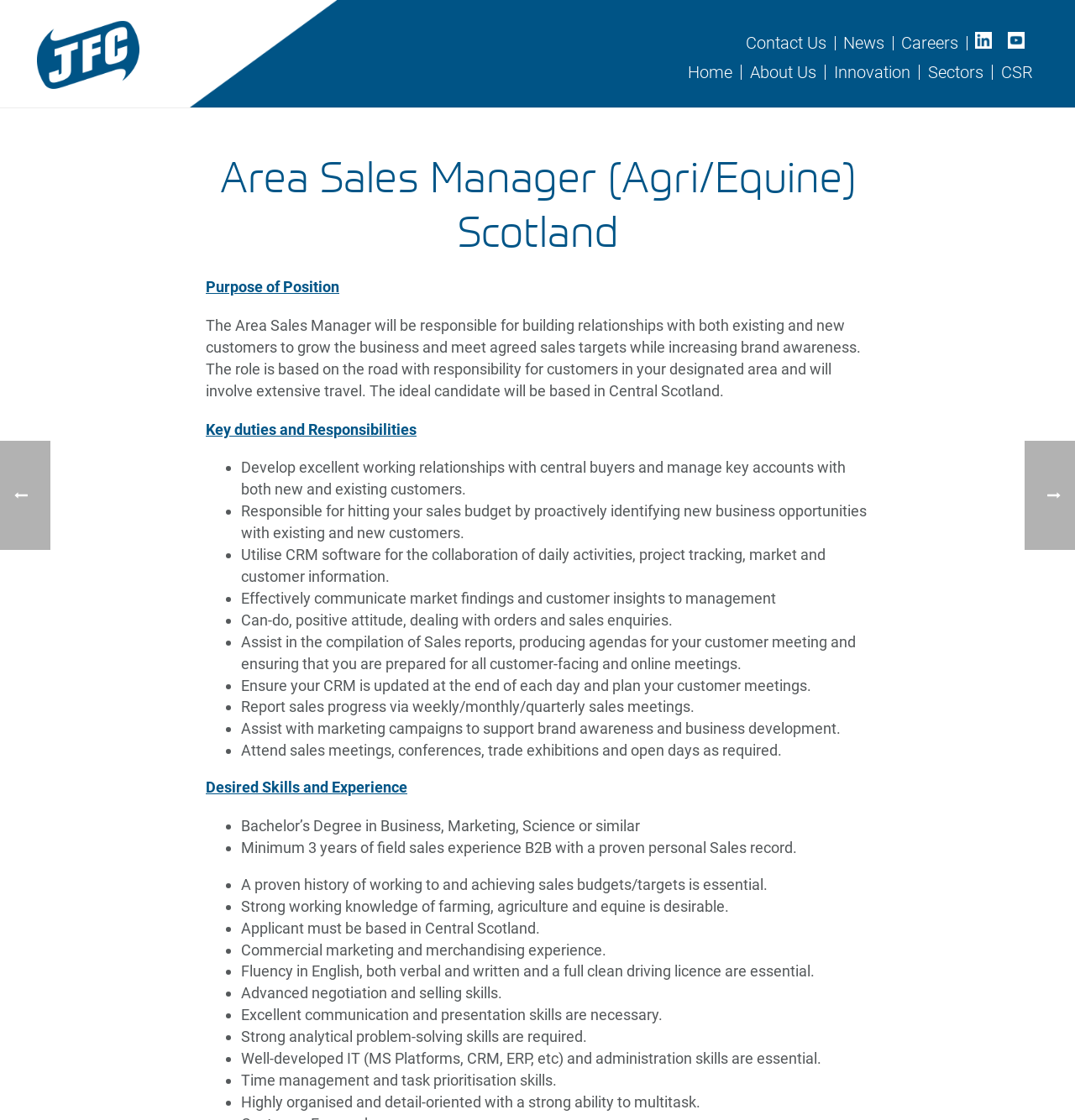Using the information in the image, could you please answer the following question in detail:
What is the minimum education requirement for the Area Sales Manager position?

The webpage lists 'Bachelor’s Degree in Business, Marketing, Science or similar' as one of the desired skills and experience for the Area Sales Manager position, indicating that a Bachelor's Degree is the minimum education requirement.